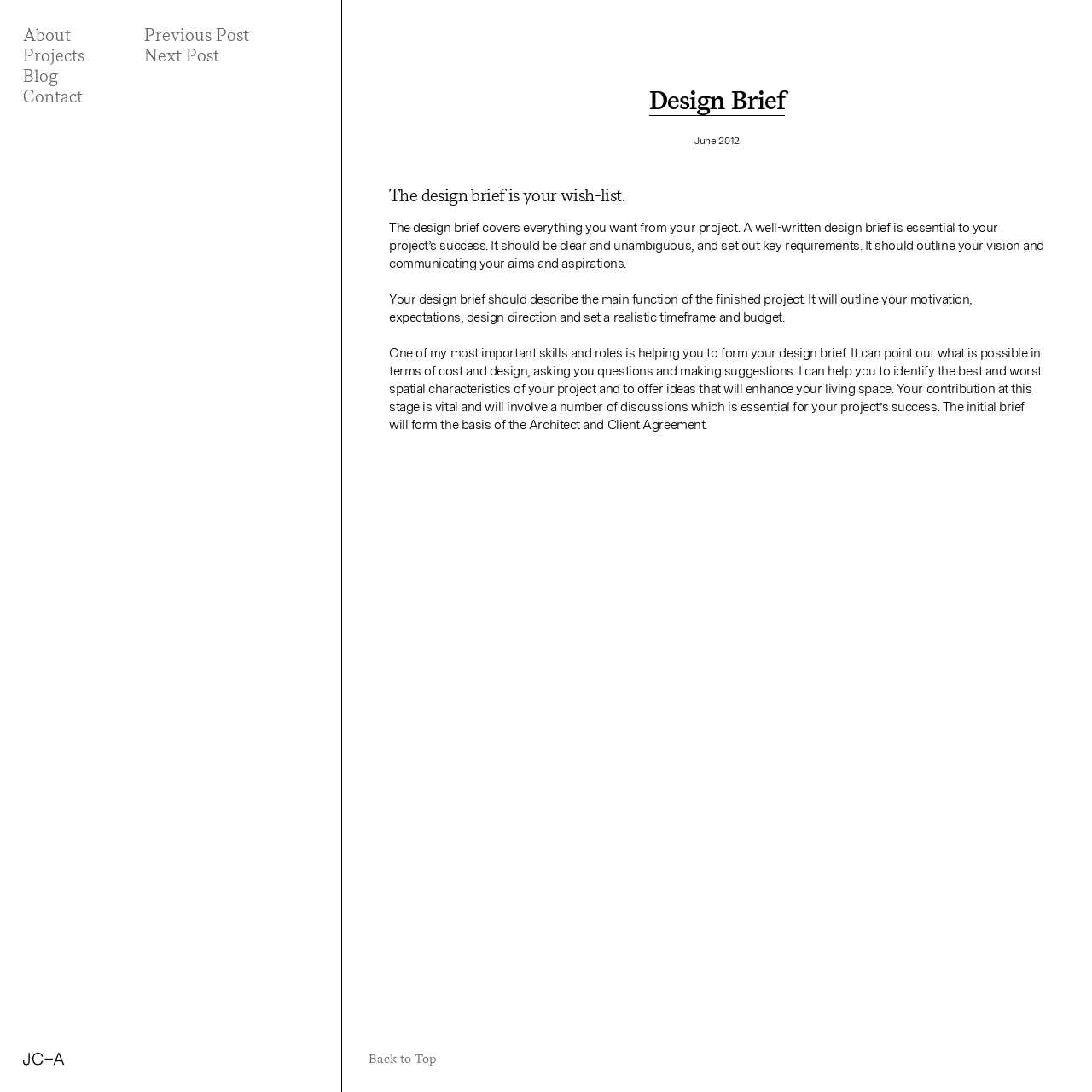Offer an extensive depiction of the webpage and its key elements.

The webpage is about design briefs, specifically highlighting their importance in a project's success. At the top, there are four navigation links: "About", "Projects", "Blog", and "Contact", aligned horizontally and taking up a small portion of the screen. Below these links, there are two more navigation links, "Previous Post" and "Next Post", positioned side by side.

The main content of the webpage is an article that occupies most of the screen. It starts with a header "Design Brief" followed by a subheading "The design brief is your wish-list." The article then explains the purpose and importance of a design brief, describing what it should cover and how it can help in a project's success. The text is divided into four paragraphs, each discussing a different aspect of a design brief.

On the top-right corner, there is a link "Jane Cameron Architects" with an accompanying image, which is likely a logo. Below this, there is another link with an image, but the text is empty. At the bottom of the page, there is a "Back to Top" link, allowing users to quickly navigate to the top of the page.

Overall, the webpage has a simple and clean layout, with a focus on providing informative content about design briefs.